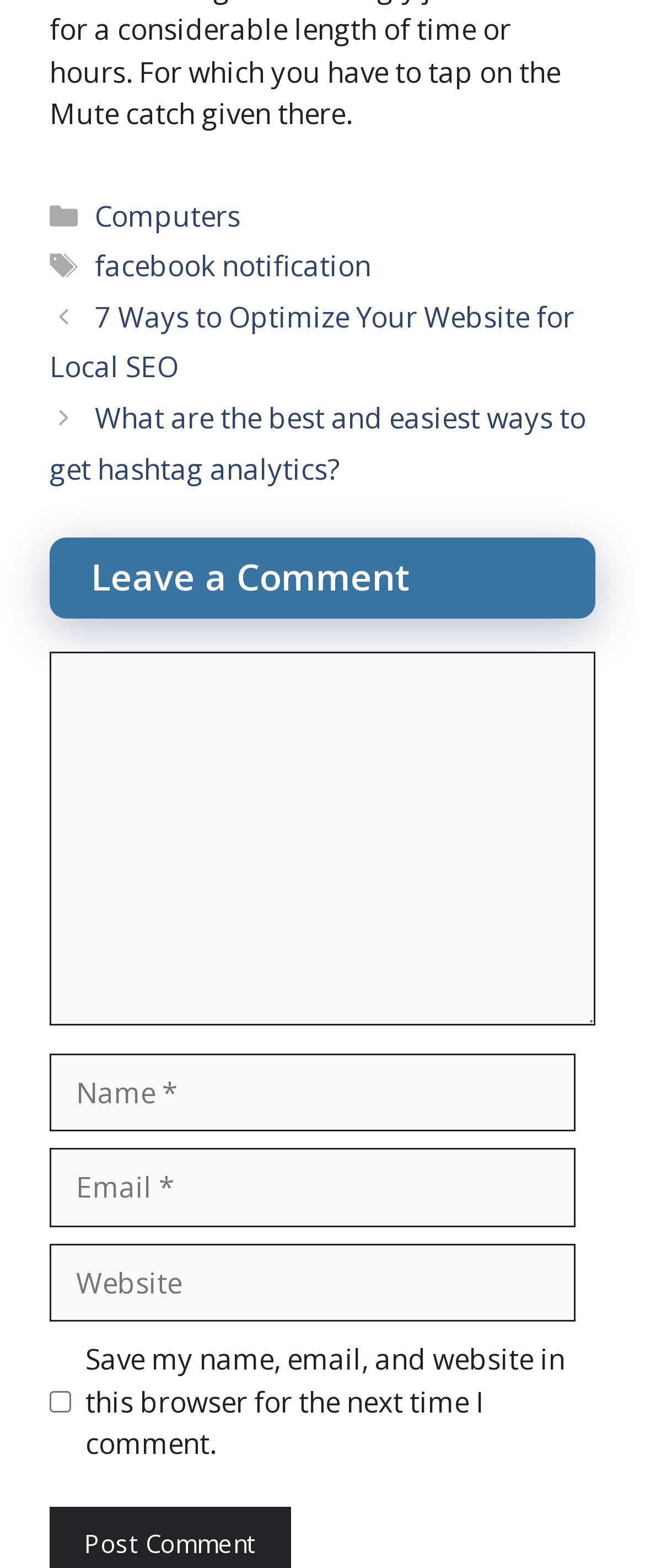Pinpoint the bounding box coordinates of the area that should be clicked to complete the following instruction: "Enter your name". The coordinates must be given as four float numbers between 0 and 1, i.e., [left, top, right, bottom].

[0.077, 0.671, 0.892, 0.722]